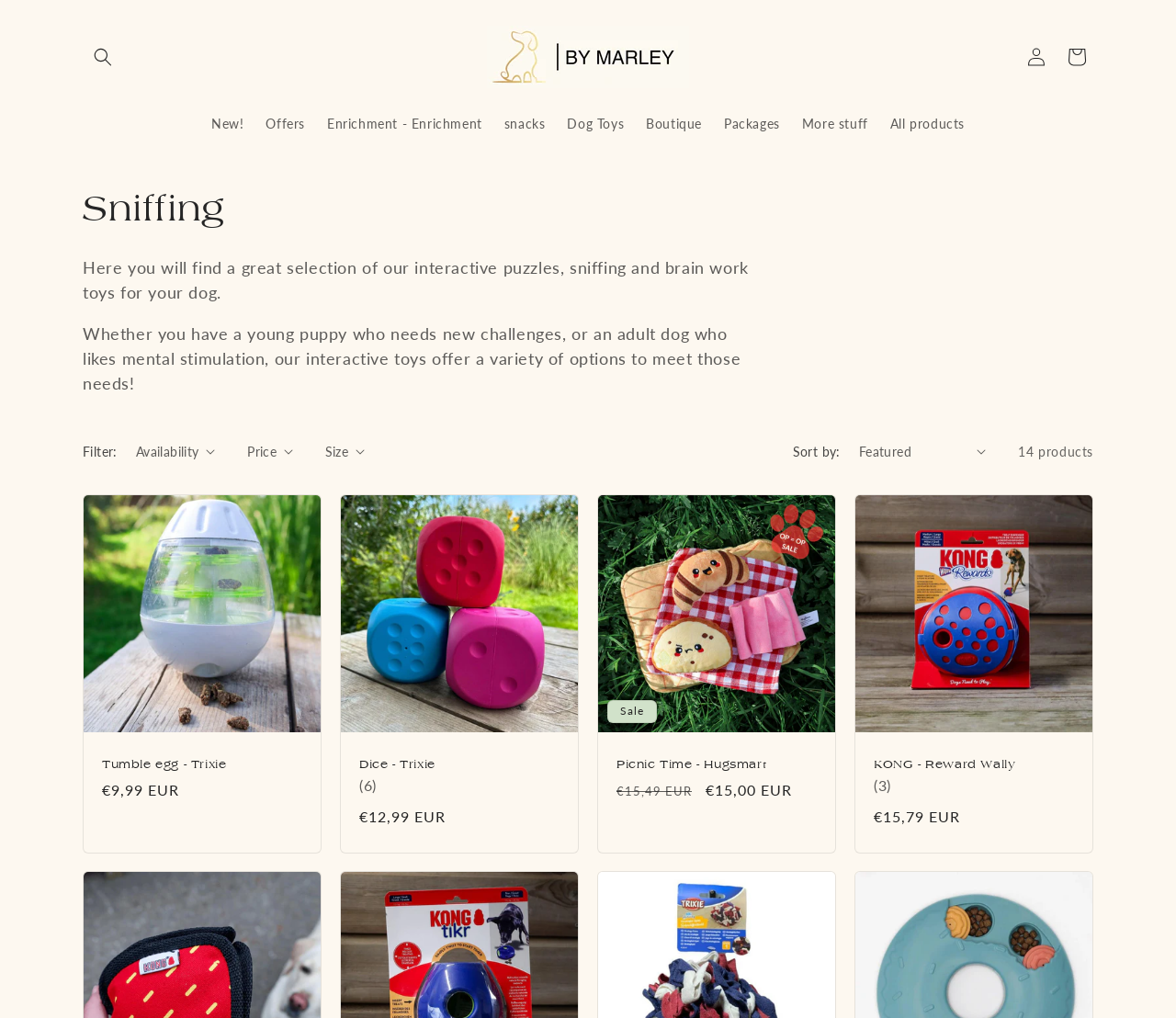Detail the features and information presented on the webpage.

This webpage is about sniffing as a calming behavior in dogs and offers enrichment products for dog owners. At the top, there is a navigation menu with links to "New!", "Offers", "Enrichment", "Snacks", "Dog Toys", "Boutique", "Packages", "More stuff", and "All products". On the right side, there are links to "Log in" and "Cart". 

Below the navigation menu, there is a heading "Collection: Sniffing" followed by two paragraphs of text describing the importance of sniffing for dogs and the variety of interactive toys offered on the page. 

On the left side, there is a filter section with options to filter by "Availability", "Price", and "Size". Below the filter section, there is a dropdown menu to sort products by various criteria. 

The main content of the page is a product listing with 14 products, each featuring an image, a heading with the product name, a regular price, and a sale price (if applicable). Some products also have a review listing with a rating. The products are arranged in a grid layout, with three products per row. 

The products include "Tumble egg - Trixie", "Dice - Trixie", "Picnic Time - Hugsmart Sale", and "KONG - Reward Wally", among others. Each product has a brief description and a link to the product page.